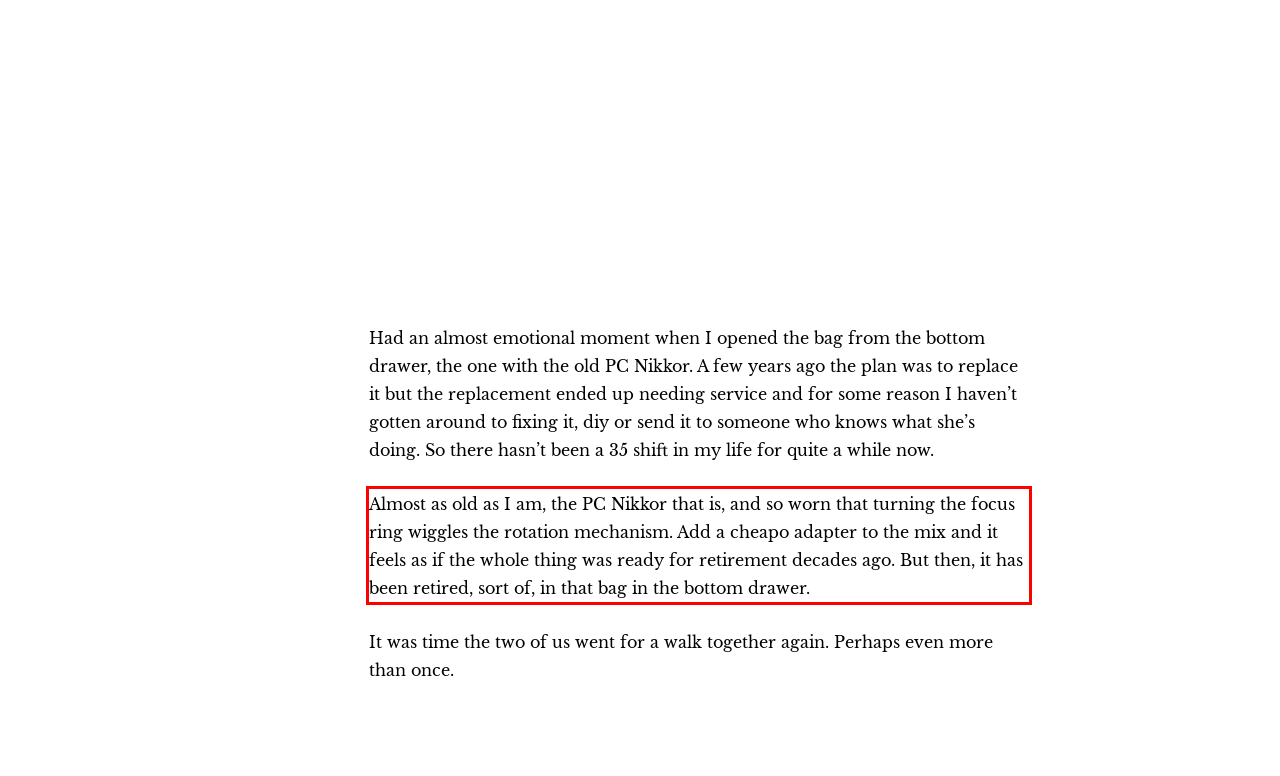Given a webpage screenshot with a red bounding box, perform OCR to read and deliver the text enclosed by the red bounding box.

Almost as old as I am, the PC Nikkor that is, and so worn that turning the focus ring wiggles the rotation mechanism. Add a cheapo adapter to the mix and it feels as if the whole thing was ready for retirement decades ago. But then, it has been retired, sort of, in that bag in the bottom drawer.